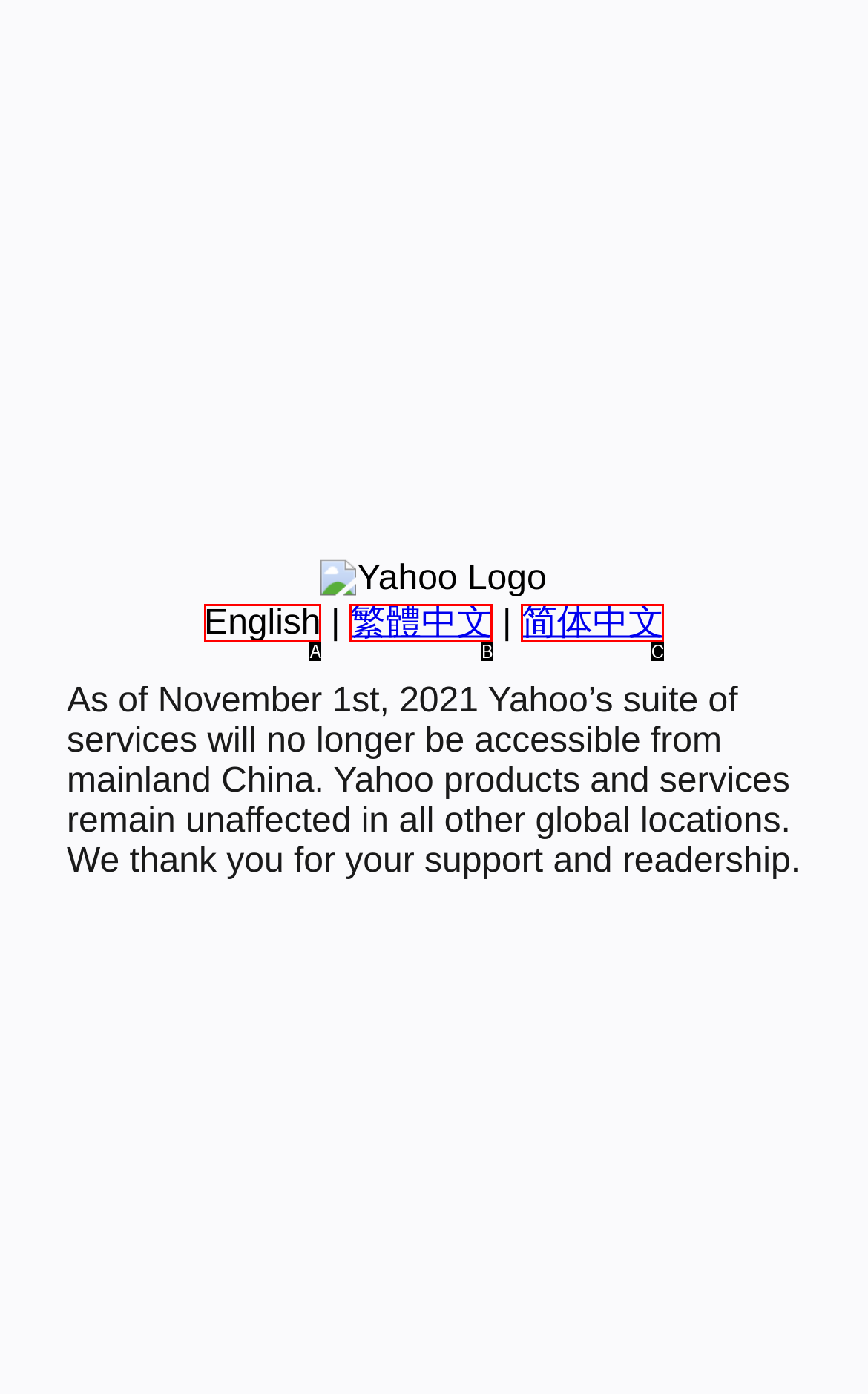Tell me which one HTML element best matches the description: English Answer with the option's letter from the given choices directly.

A